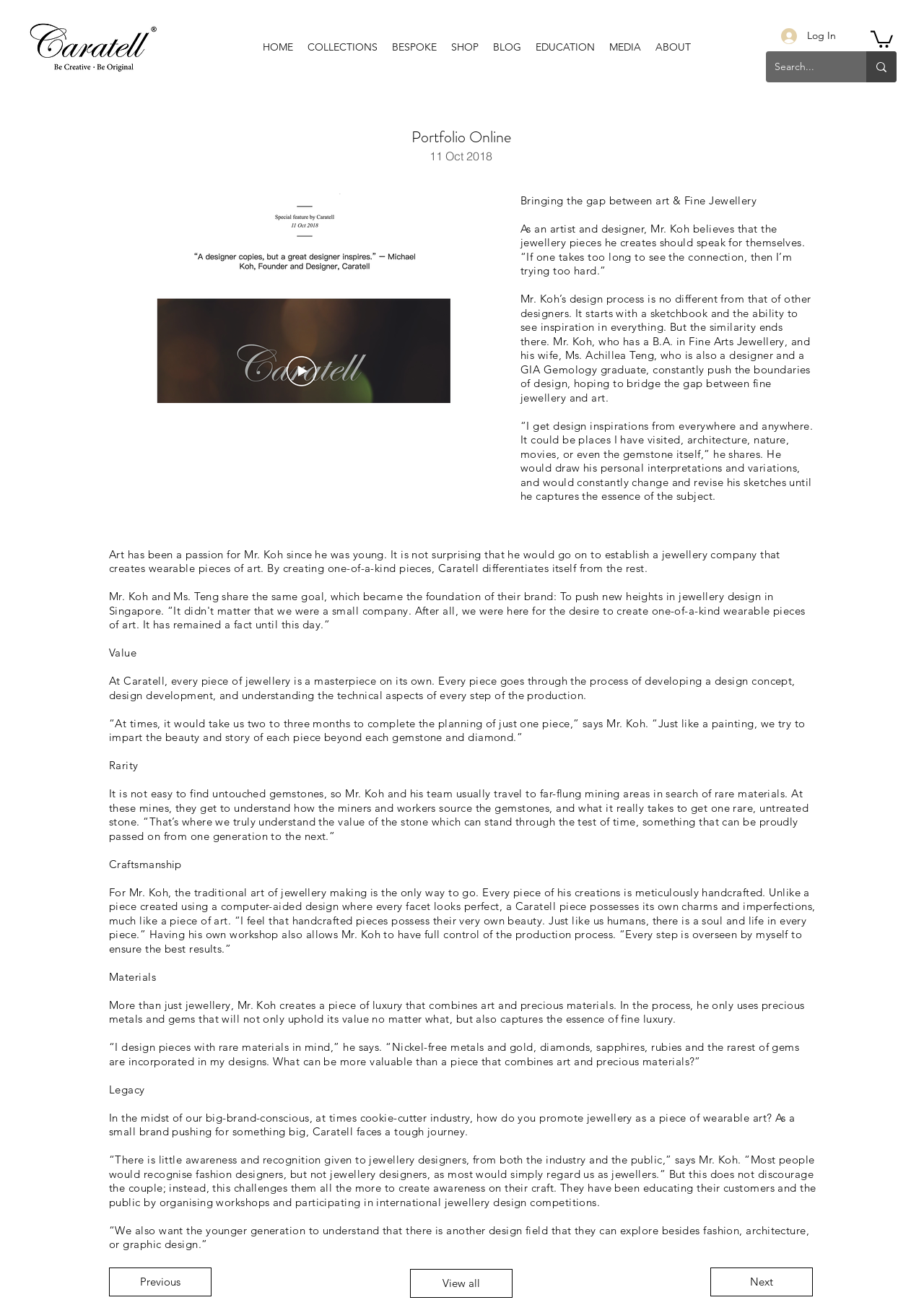Please identify the bounding box coordinates of the element's region that I should click in order to complete the following instruction: "Click on the Log In button". The bounding box coordinates consist of four float numbers between 0 and 1, i.e., [left, top, right, bottom].

[0.834, 0.017, 0.916, 0.038]